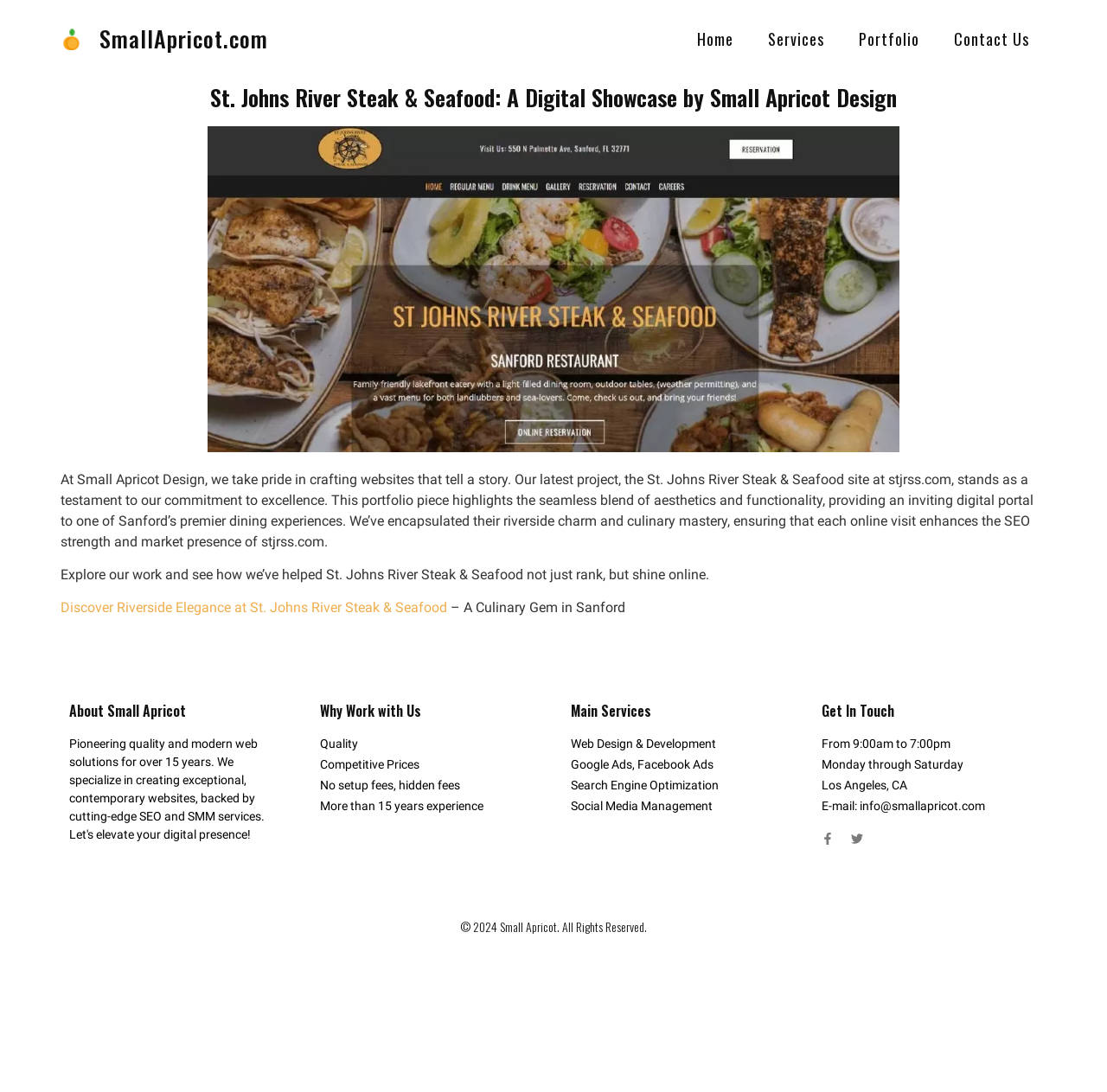Could you determine the bounding box coordinates of the clickable element to complete the instruction: "Contact via Email"? Provide the coordinates as four float numbers between 0 and 1, i.e., [left, top, right, bottom].

[0.742, 0.73, 0.938, 0.746]